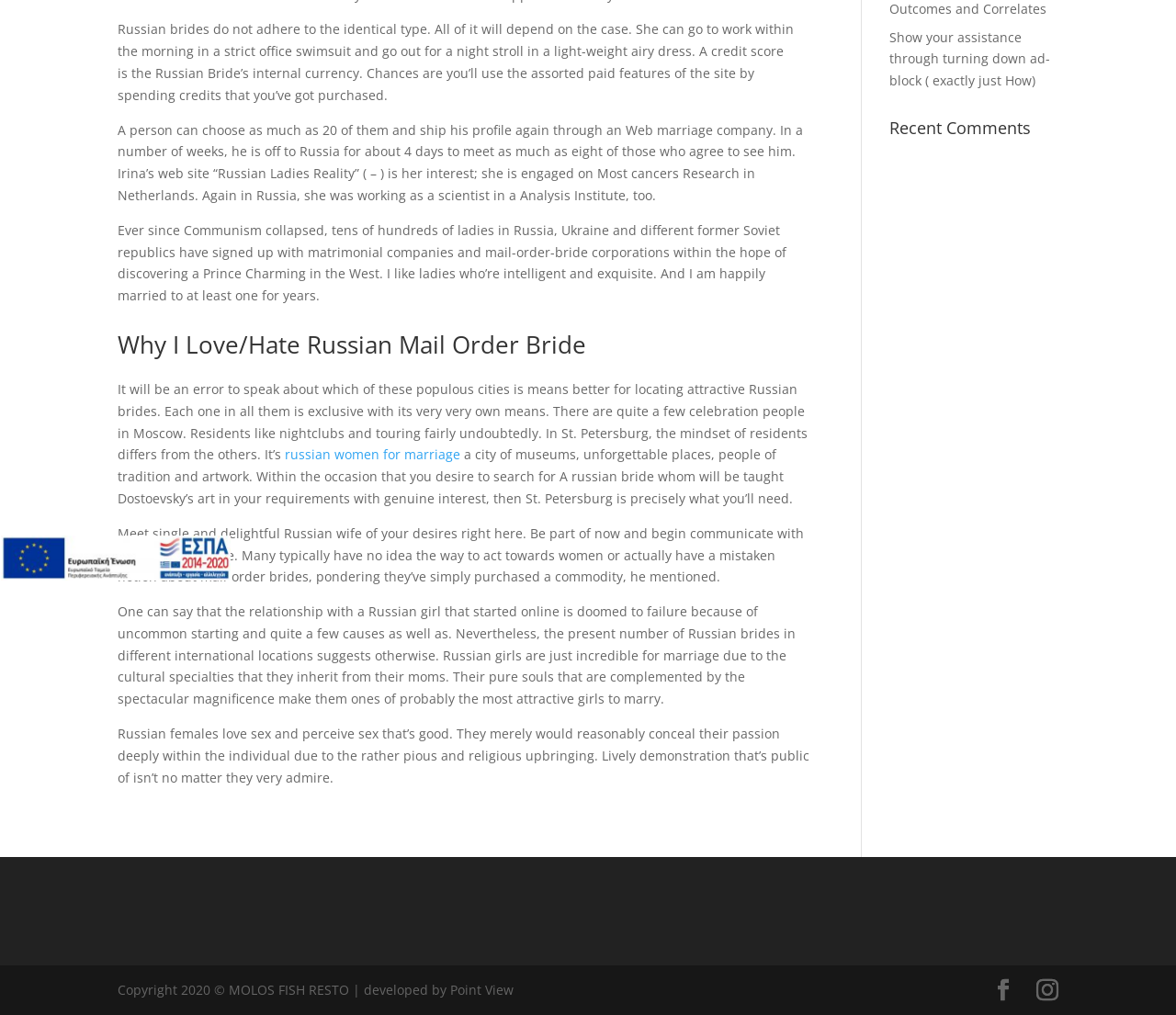Calculate the bounding box coordinates for the UI element based on the following description: "russian women for marriage". Ensure the coordinates are four float numbers between 0 and 1, i.e., [left, top, right, bottom].

[0.242, 0.439, 0.391, 0.456]